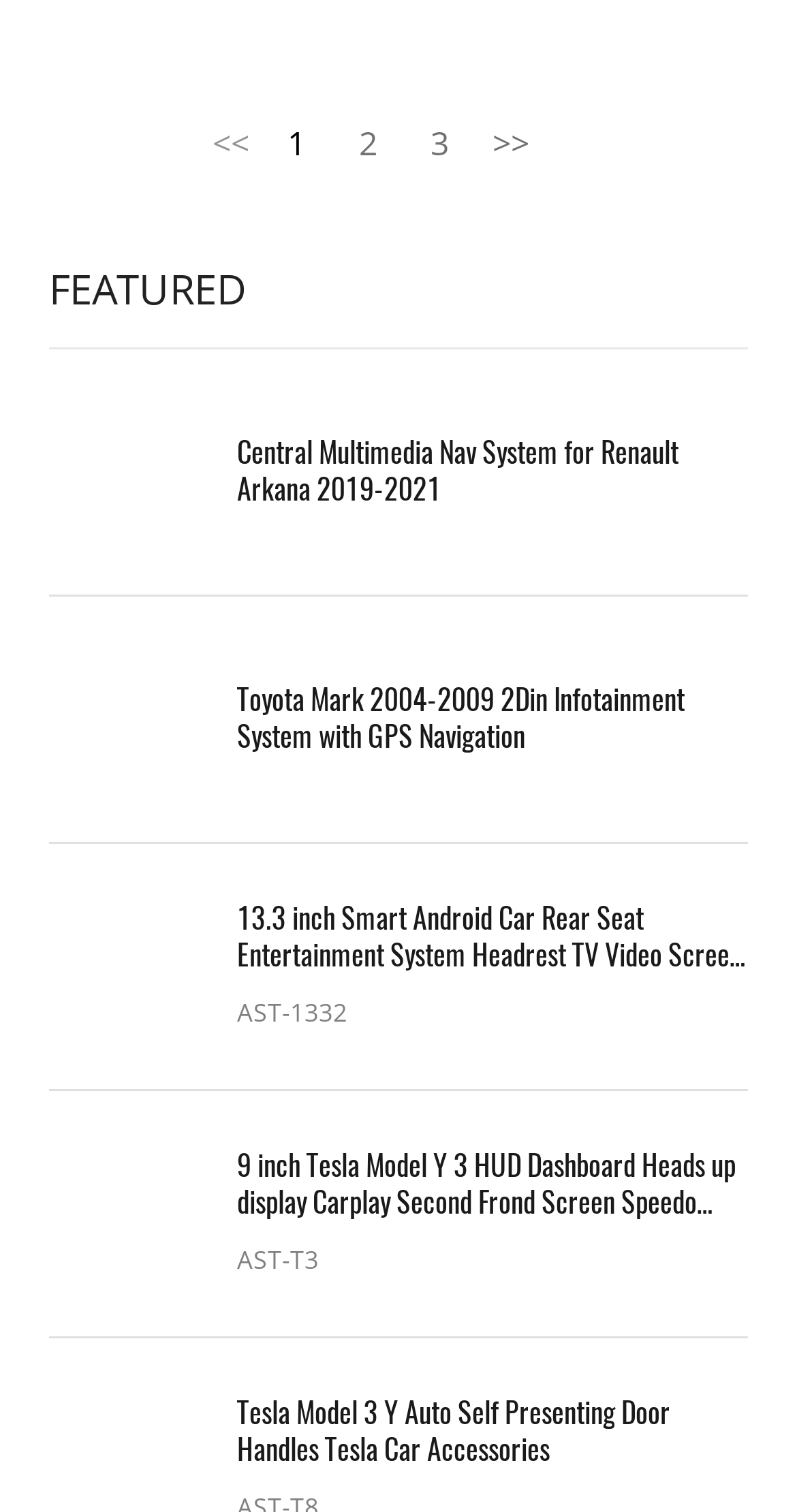Pinpoint the bounding box coordinates for the area that should be clicked to perform the following instruction: "go to next page".

[0.61, 0.078, 0.672, 0.111]